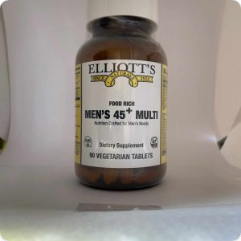What is the number of tablets in the bottle?
Relying on the image, give a concise answer in one word or a brief phrase.

90